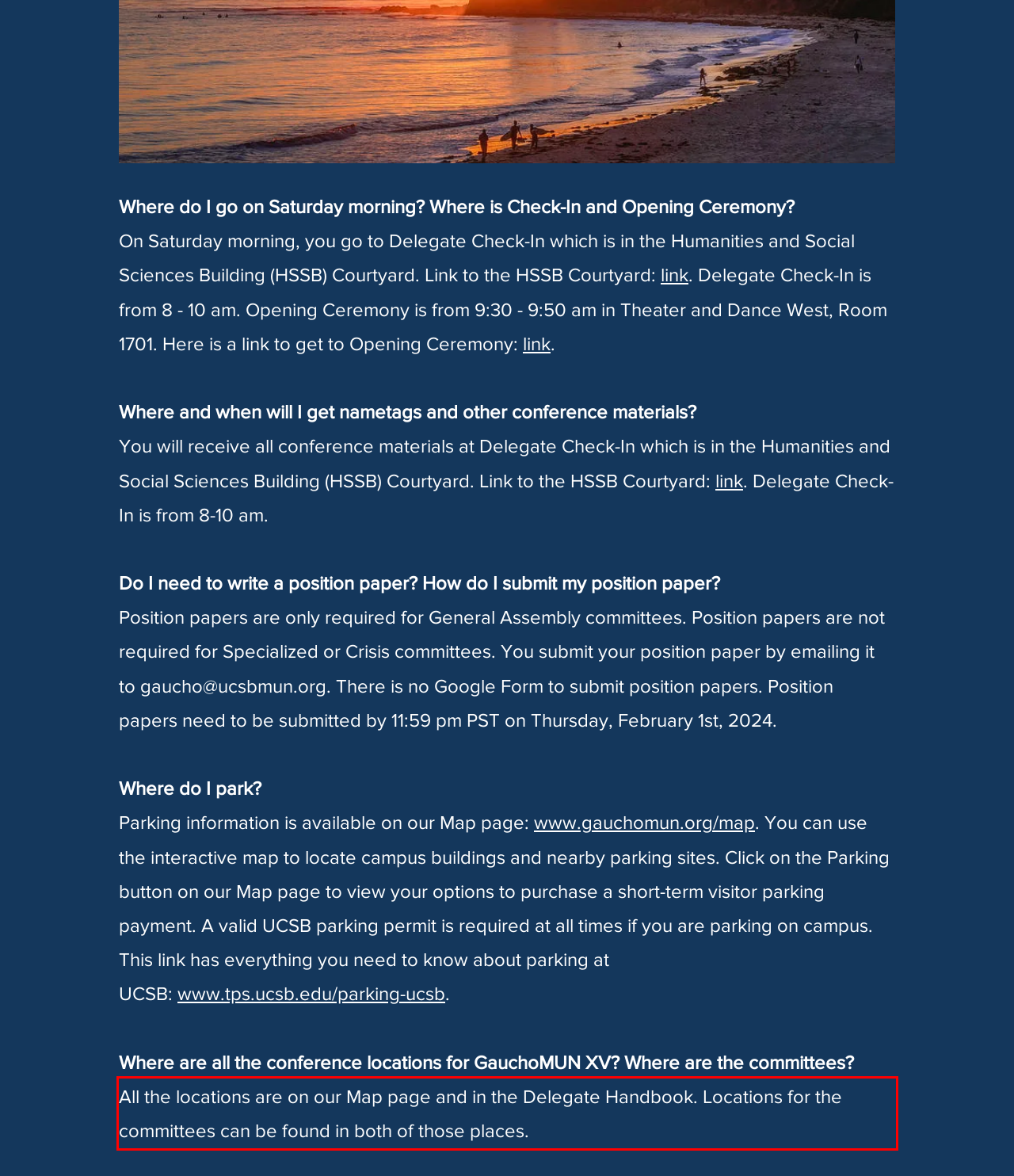Using the webpage screenshot, recognize and capture the text within the red bounding box.

All the locations are on our Map page and in the Delegate Handbook. Locations for the committees can be found in both of those places.